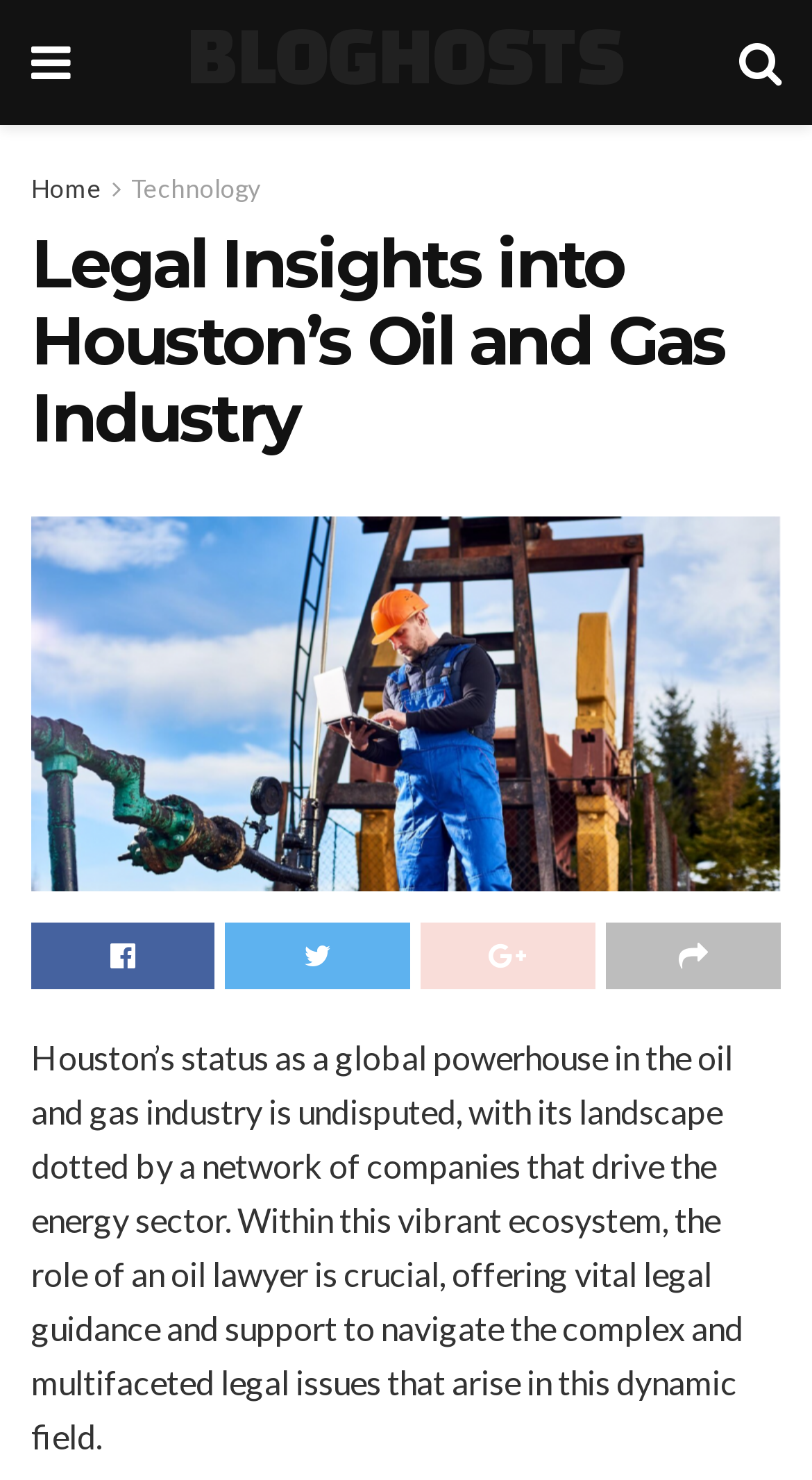Respond to the following question using a concise word or phrase: 
How many links are present in the top navigation bar?

4